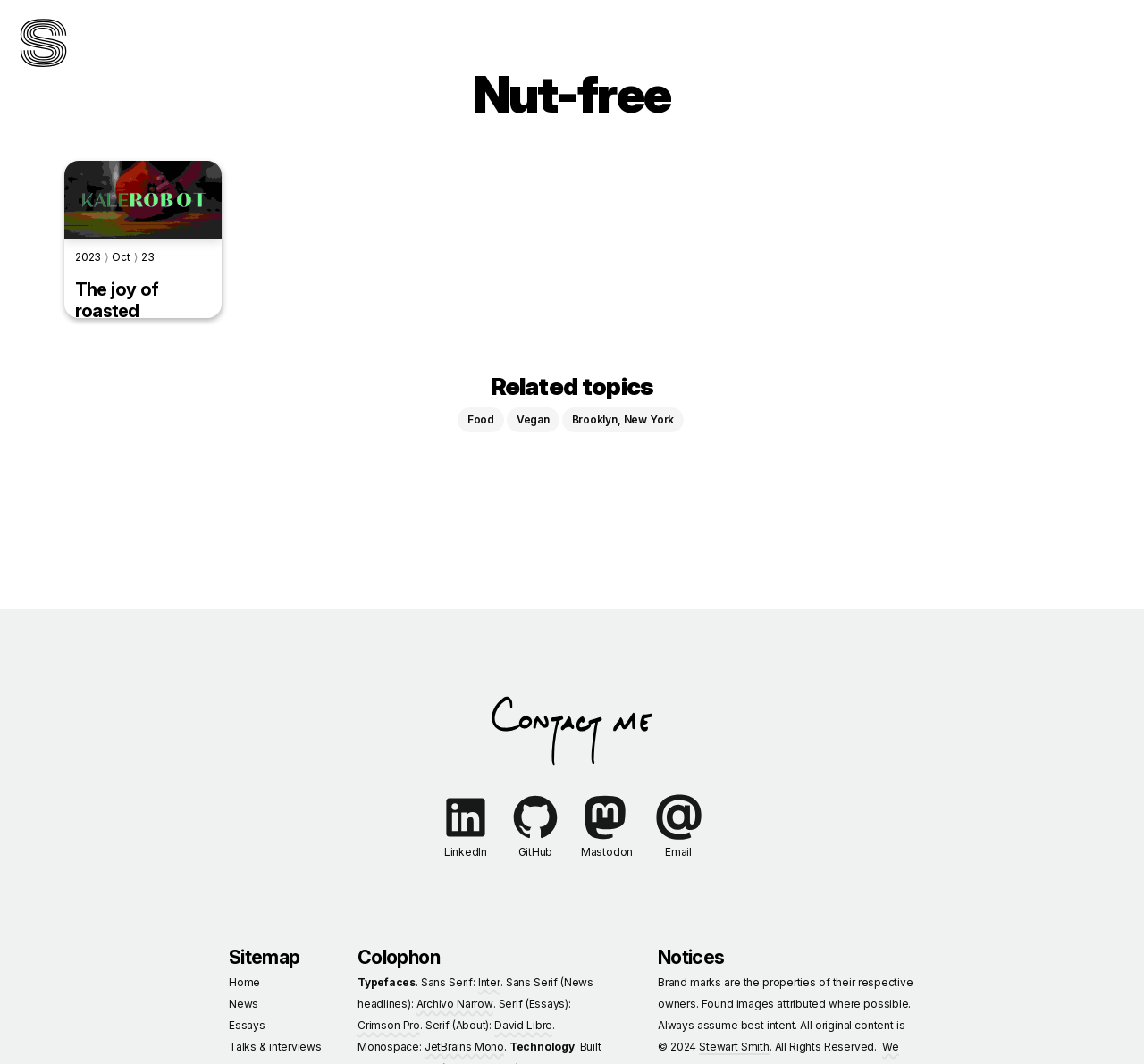Locate the bounding box of the UI element described in the following text: "Talks & interviews".

[0.194, 0.974, 0.303, 0.994]